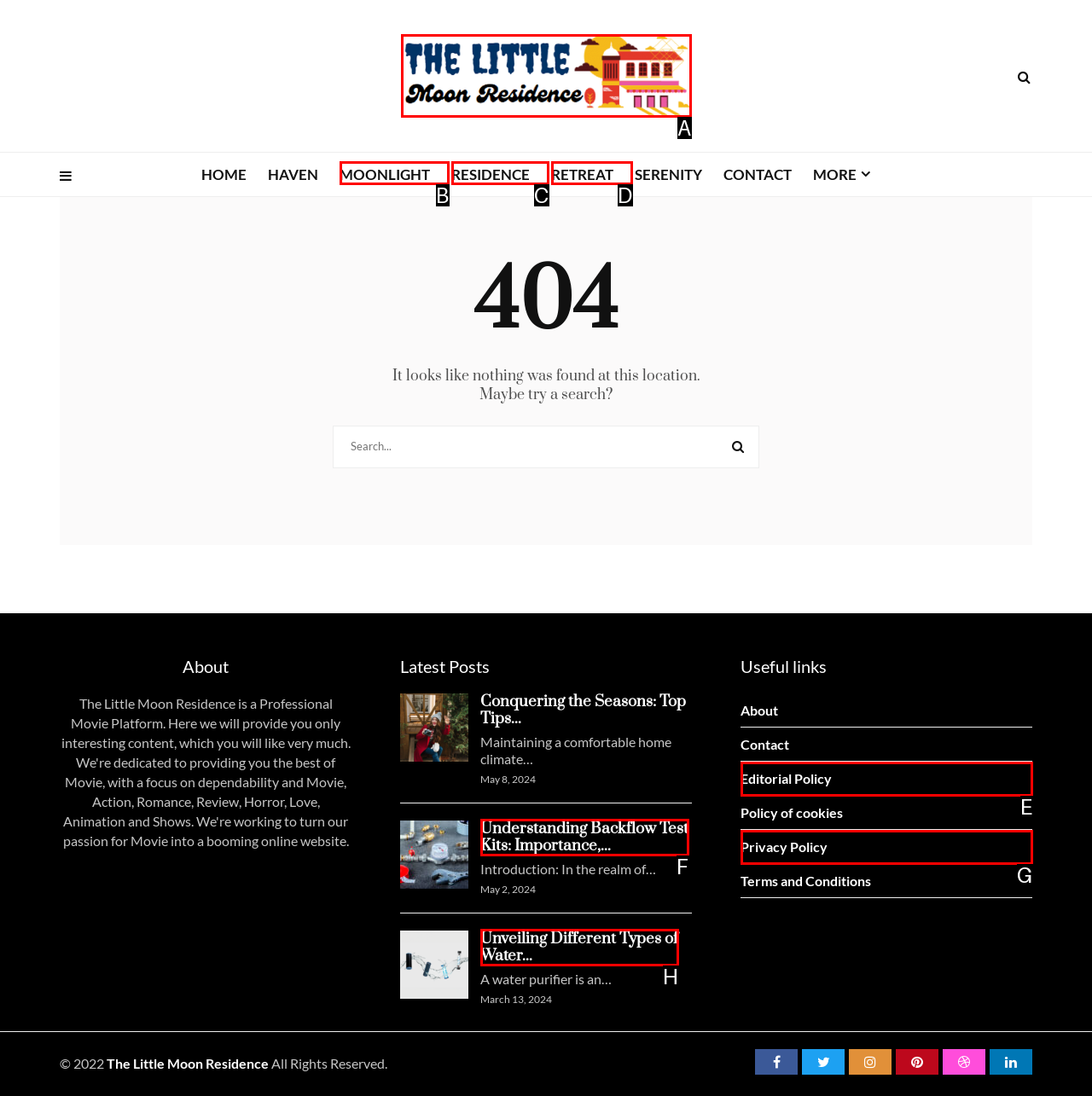Please select the letter of the HTML element that fits the description: Editorial Policy. Answer with the option's letter directly.

E